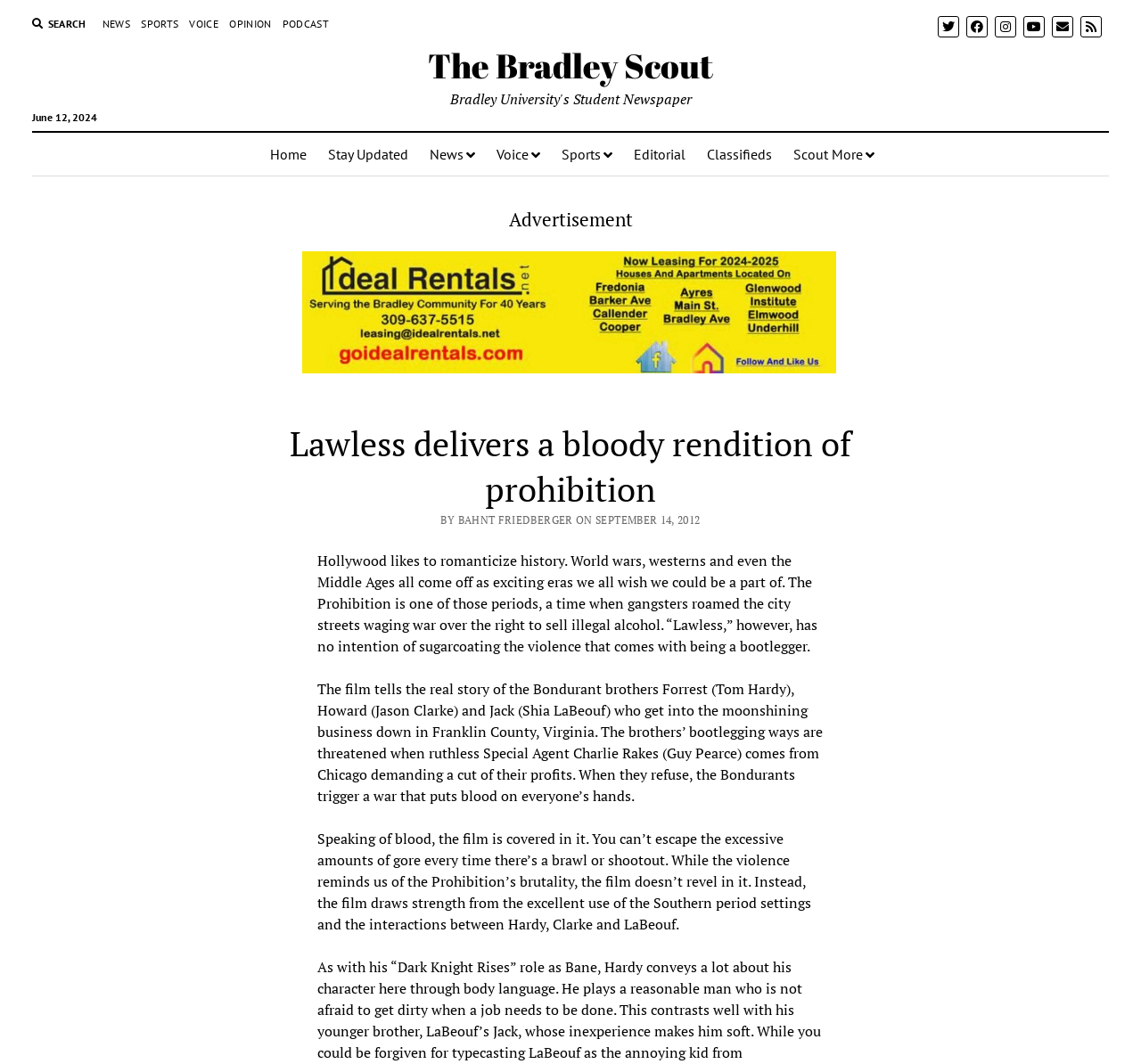Based on the element description: "Scout More", identify the UI element and provide its bounding box coordinates. Use four float numbers between 0 and 1, [left, top, right, bottom].

[0.686, 0.125, 0.776, 0.165]